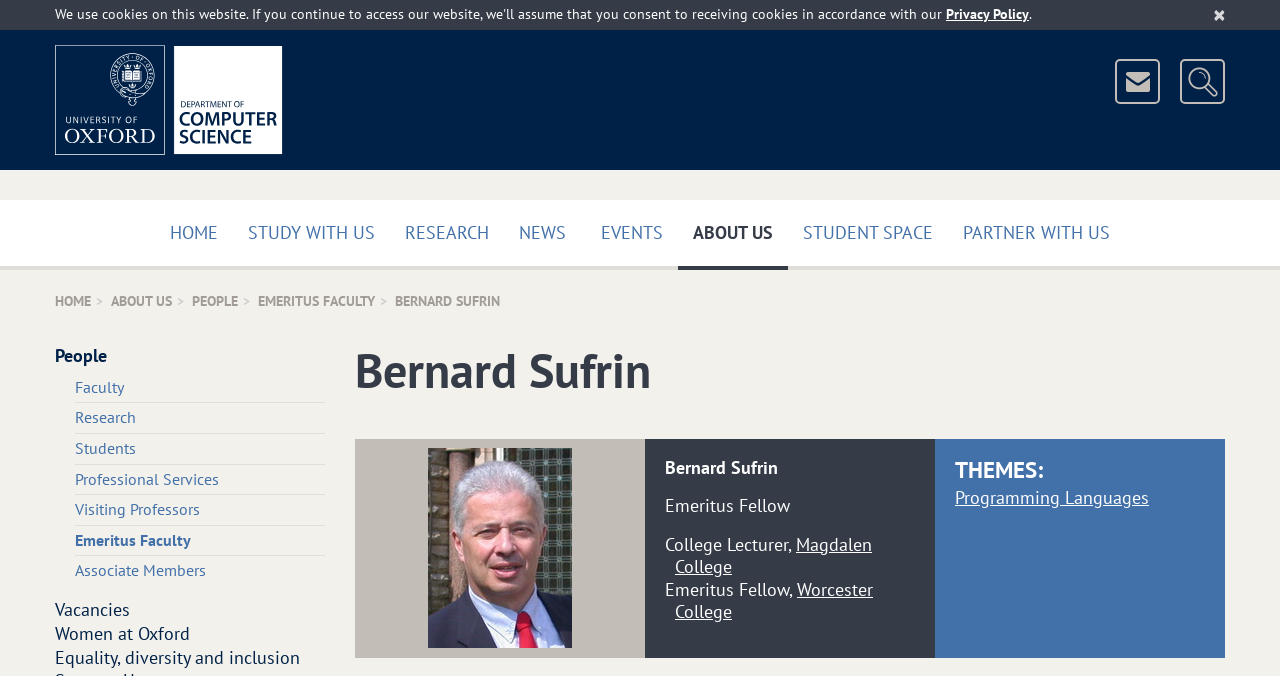Identify the bounding box for the described UI element: "Emeritus Faculty".

[0.059, 0.784, 0.149, 0.813]